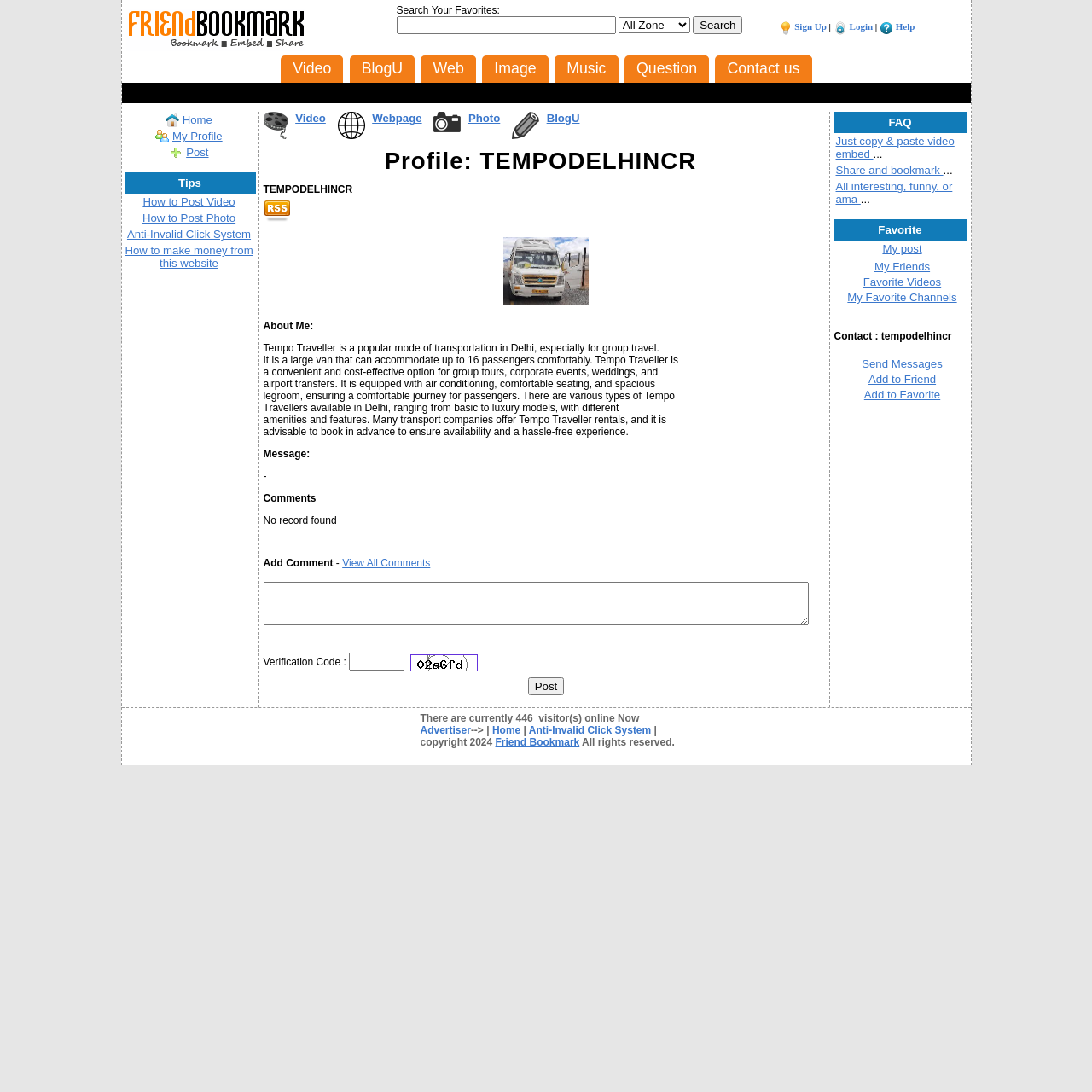Based on the description "Time-Savers, Inc.", find the bounding box of the specified UI element.

None